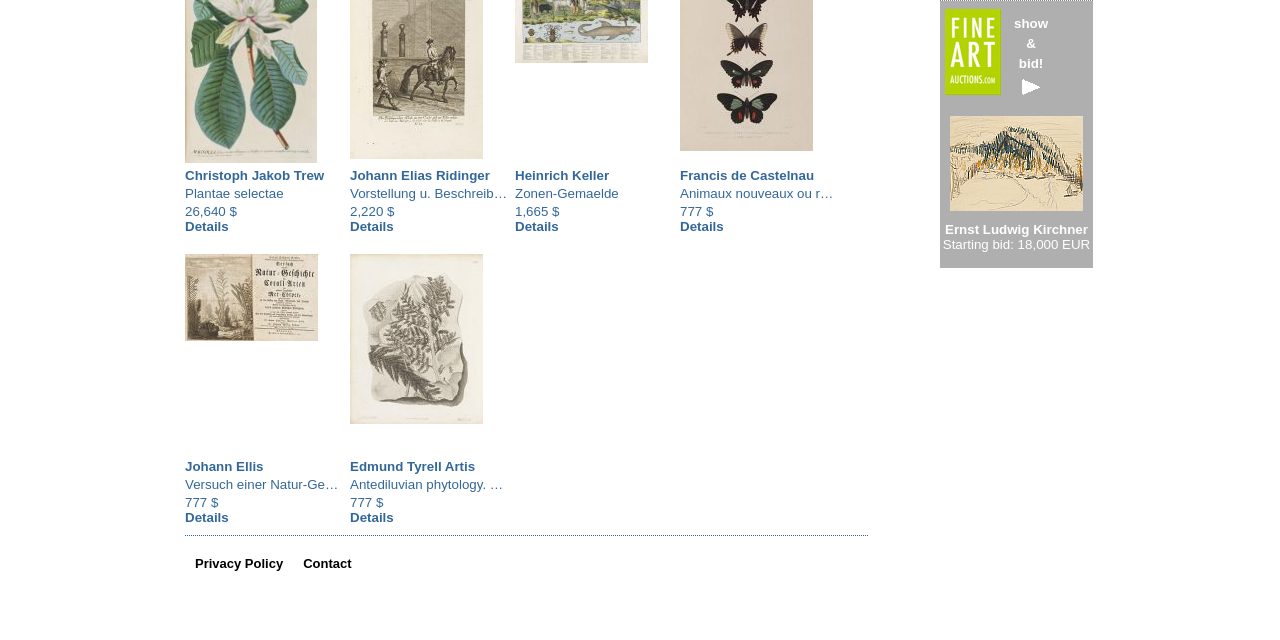Locate the bounding box coordinates of the UI element described by: "Privacy Policy". The bounding box coordinates should consist of four float numbers between 0 and 1, i.e., [left, top, right, bottom].

[0.145, 0.861, 0.229, 0.9]